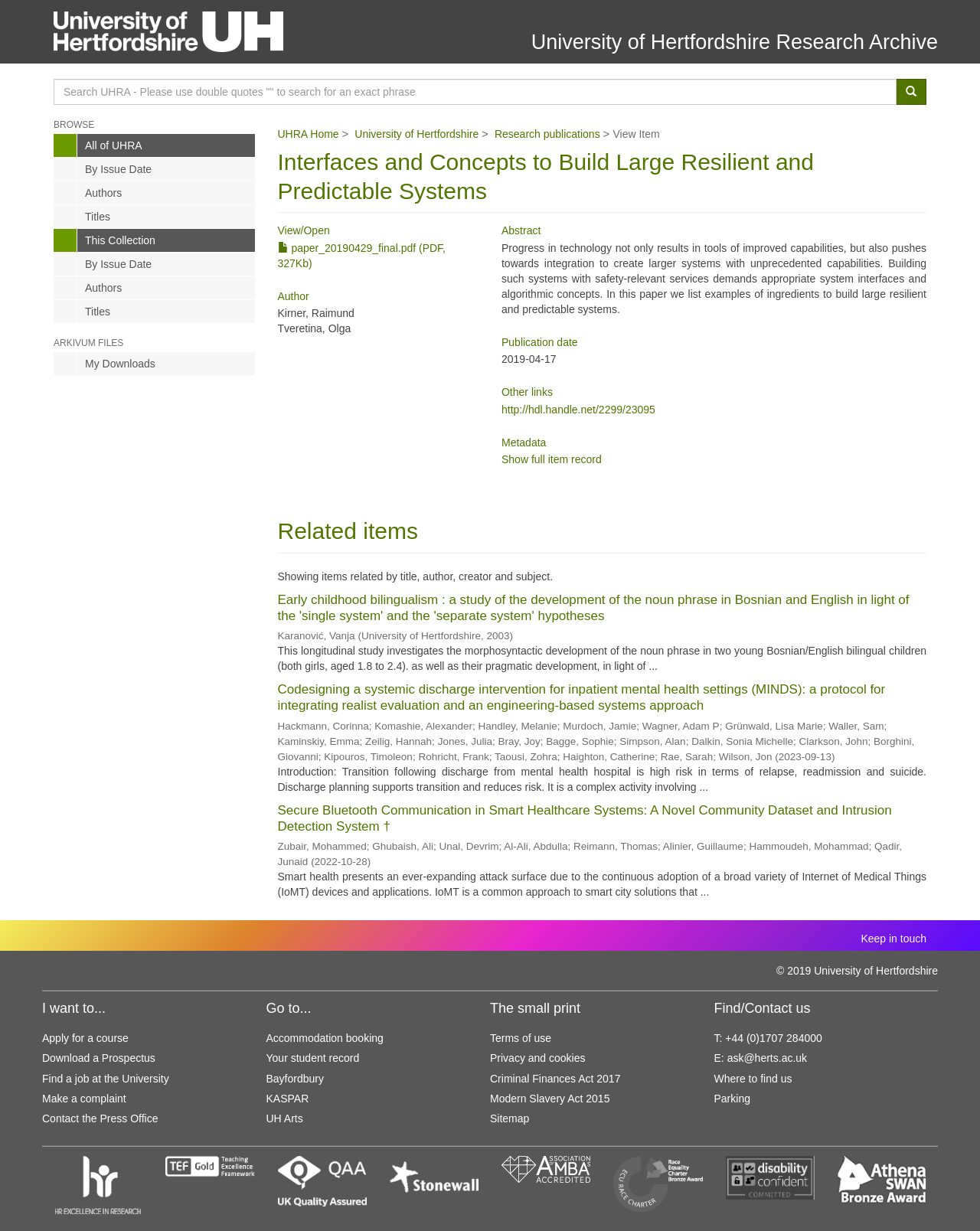Provide the bounding box coordinates of the HTML element this sentence describes: "Titles". The bounding box coordinates consist of four float numbers between 0 and 1, i.e., [left, top, right, bottom].

[0.055, 0.167, 0.26, 0.185]